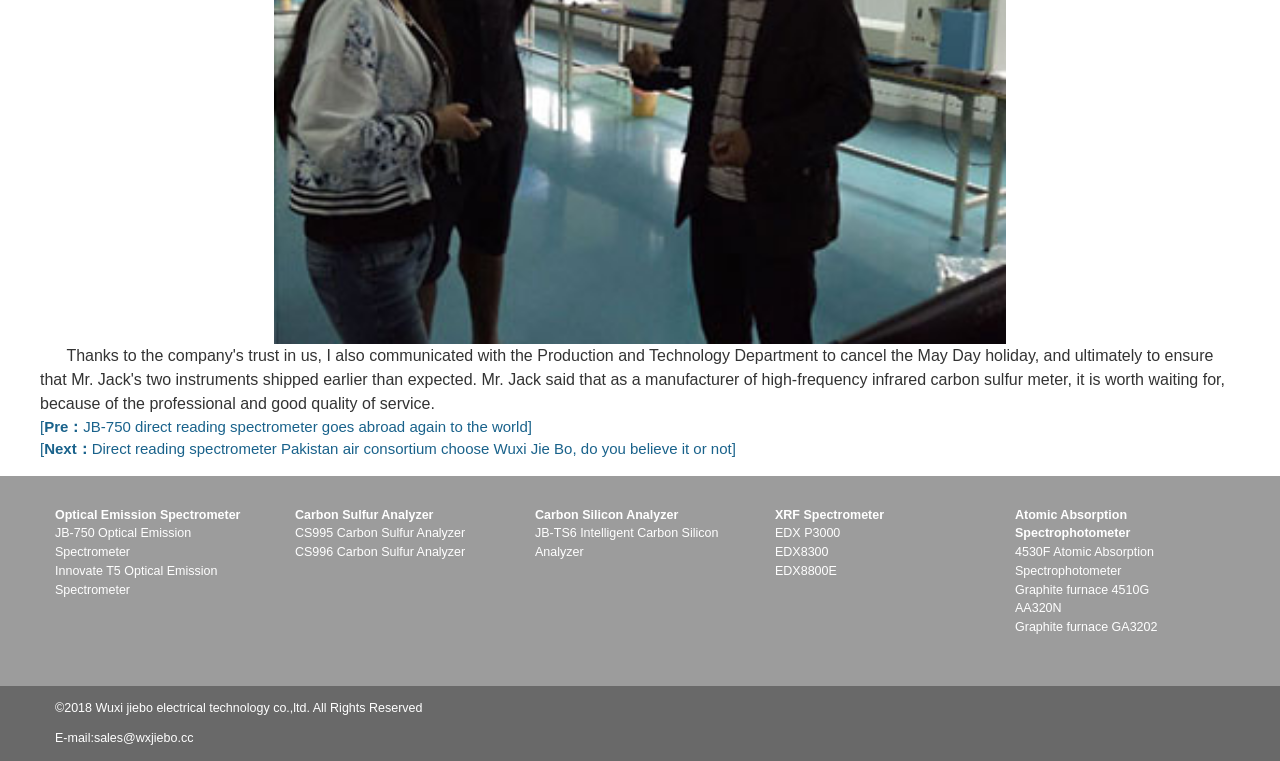From the screenshot, find the bounding box of the UI element matching this description: "4530F Atomic Absorption Spectrophotometer". Supply the bounding box coordinates in the form [left, top, right, bottom], each a float between 0 and 1.

[0.793, 0.716, 0.902, 0.759]